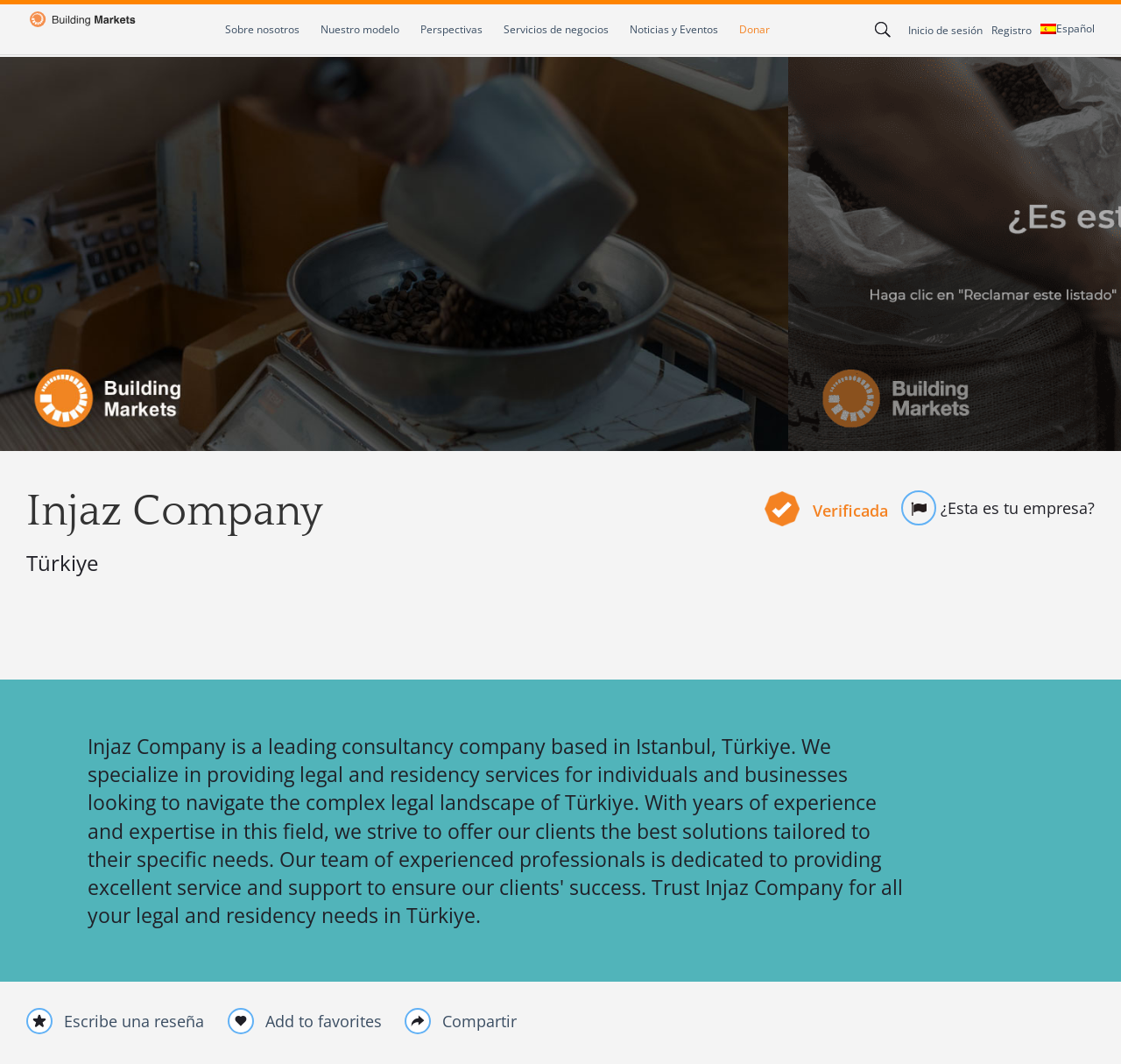Please provide a brief answer to the following inquiry using a single word or phrase:
What language options are available?

Español